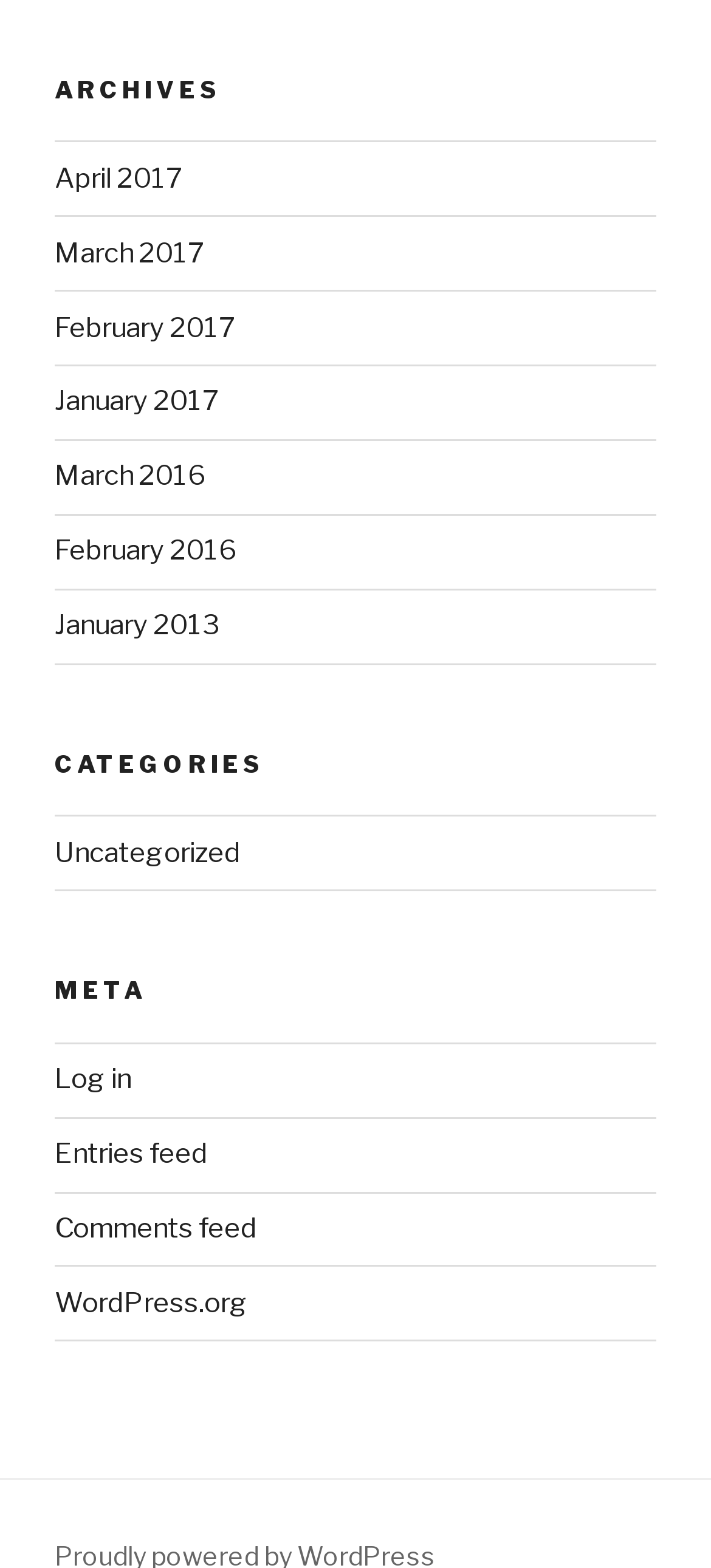What is the last meta link?
Answer the question in as much detail as possible.

I looked at the navigation section under the 'META' heading and found the last link, which is 'WordPress.org'.